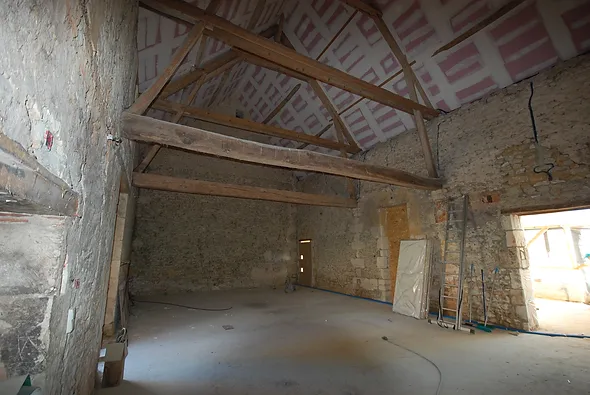Generate an in-depth description of the image.

The image showcases the interior of a rustic building, possibly a barn or old farmhouse, characterized by its stunning architectural features. High above, exposed wooden beams create an impressive framework that adds to the spaciousness of the room. The stone walls are visible, providing a sense of history and charm, while the floor appears to be in the process of renovation, with some construction materials and tools scattered about. 

Natural light streams in through an open doorway on the right, illuminating the space and highlighting the unique textures of the stone and wood. This setting is part of a larger project aimed at converting the building into a theatre, reflecting the owner’s dream of transforming this beautiful yet underutilized structure into a vibrant cultural space. The history of the location and the ambition of the renovation are palpable, suggesting a journey of creativity and preservation.